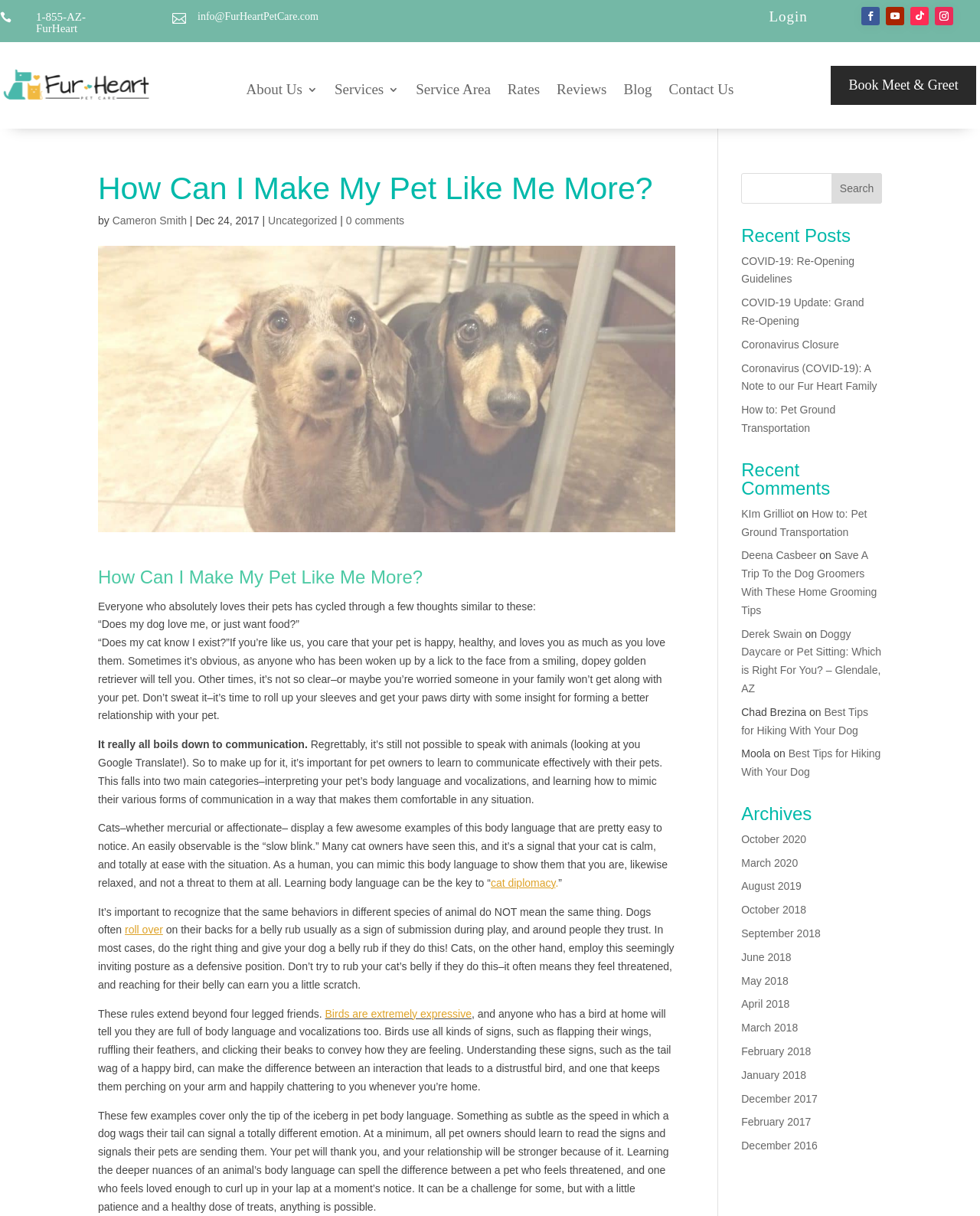Construct a thorough caption encompassing all aspects of the webpage.

This webpage is about Fur Heart Pet Sitting and Dog Walking, a pet care service provider. At the top, there is a navigation bar with several links, including "About Us", "Services", "Service Area", "Rates", "Reviews", "Blog", and "Contact Us". On the right side of the navigation bar, there is a "Login" link and several social media icons.

Below the navigation bar, there is a heading "How Can I Make My Pet Like Me More?" followed by a subheading "by Cameron Smith" and a date "Dec 24, 2017". The article discusses the importance of communication between pet owners and their pets, highlighting the need to understand pet body language and vocalizations. The article provides examples of how to interpret and mimic pet body language, including the "slow blink" in cats and the difference in meaning between a dog rolling over and a cat doing the same.

On the right side of the article, there is a search bar with a "Search" button. Below the search bar, there are three sections: "Recent Posts", "Recent Comments", and "Archives". The "Recent Posts" section lists several article titles, including "COVID-19: Re-Opening Guidelines" and "How to: Pet Ground Transportation". The "Recent Comments" section lists several comments from users, including "KIm Grilliot" and "Derek Swain", along with the article titles they commented on. The "Archives" section lists several months, including "October 2020" and "March 2018", which likely link to archived articles.

At the bottom of the page, there is a call-to-action button "Book Meet & Greet" with a paw print icon.